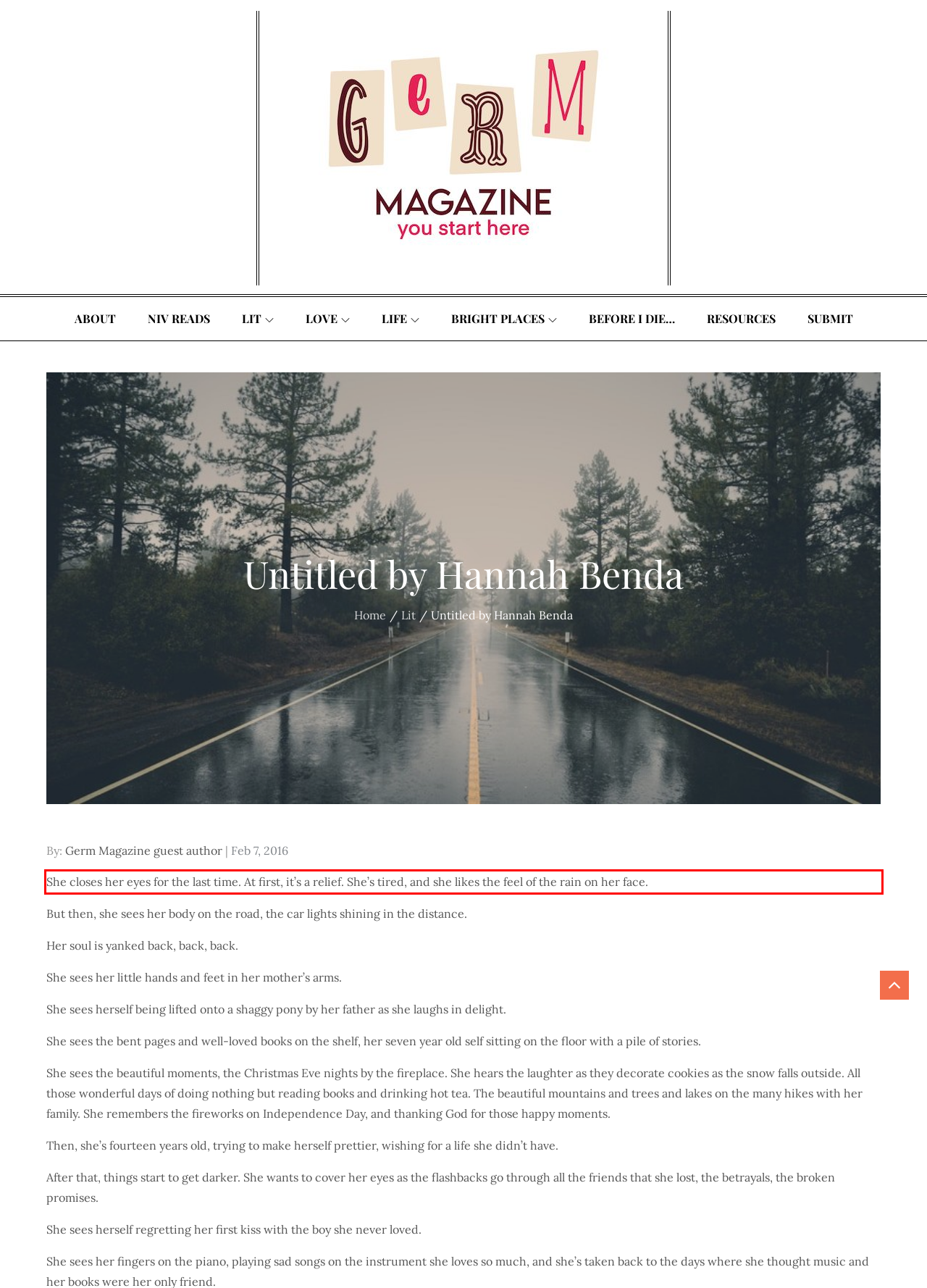Locate the red bounding box in the provided webpage screenshot and use OCR to determine the text content inside it.

She closes her eyes for the last time. At first, it’s a relief. She’s tired, and she likes the feel of the rain on her face.